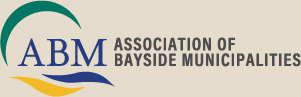Describe all the important aspects and features visible in the image.

The image features the logo of the Association of Bayside Municipalities (ABM), which emphasizes their commitment to representing coastal councils. The logo consists of the acronym "ABM" prominently displayed in bold letters, complemented by the full name "ASSOCIATION OF BAYSIDE MUNICIPALITIES" in a lighter font. The design incorporates a stylized wave motif, symbolizing the coastal aspect of the municipalities they represent, along with a green crest and a yellow arc, which enhance the logo's visual appeal and convey a sense of unity with the marine environment. This branding effectively reflects the organization’s focus on advocacy for marine and coastal management within the Bay Area.